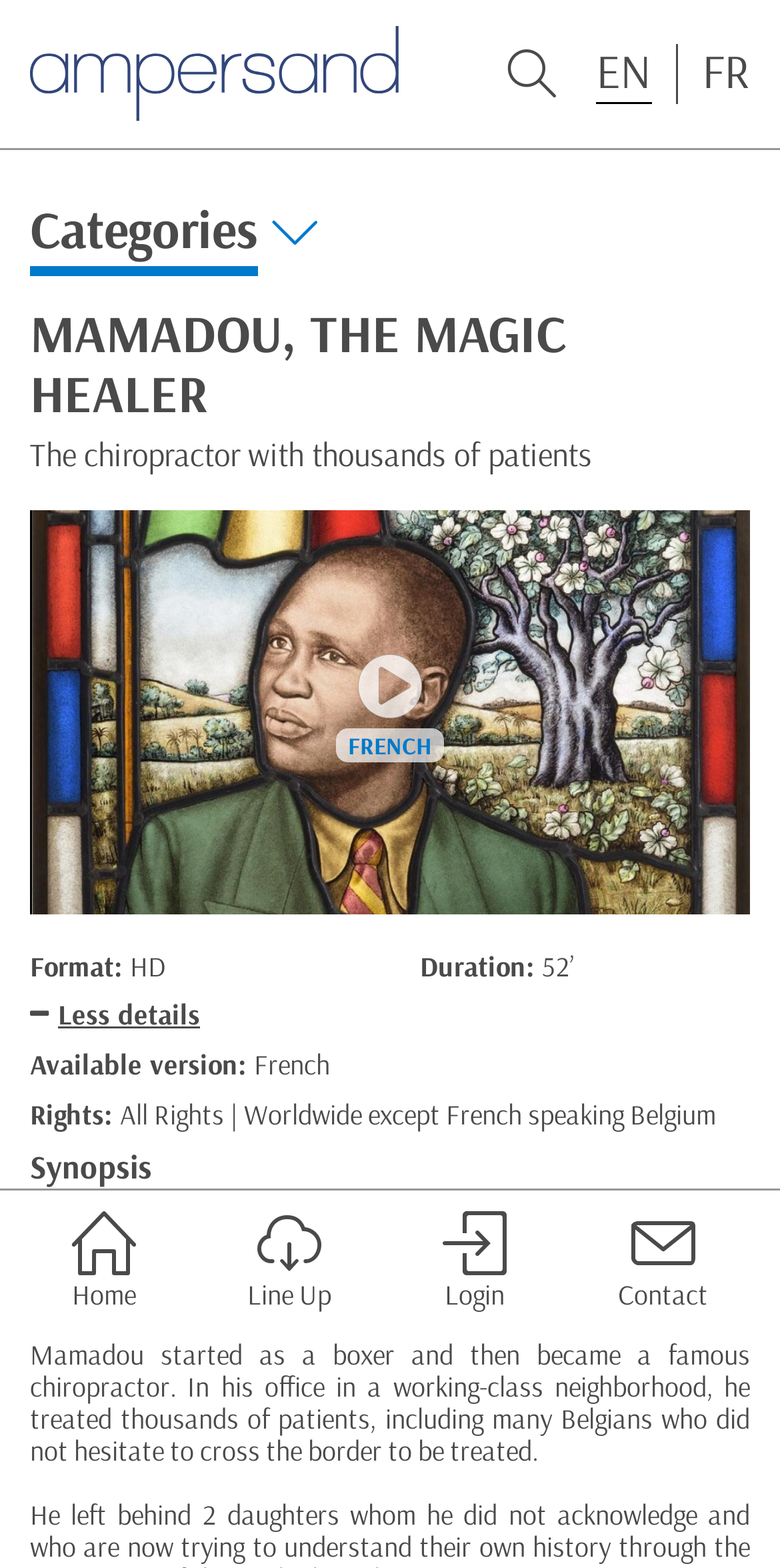What language is available for the video?
From the image, respond with a single word or phrase.

French